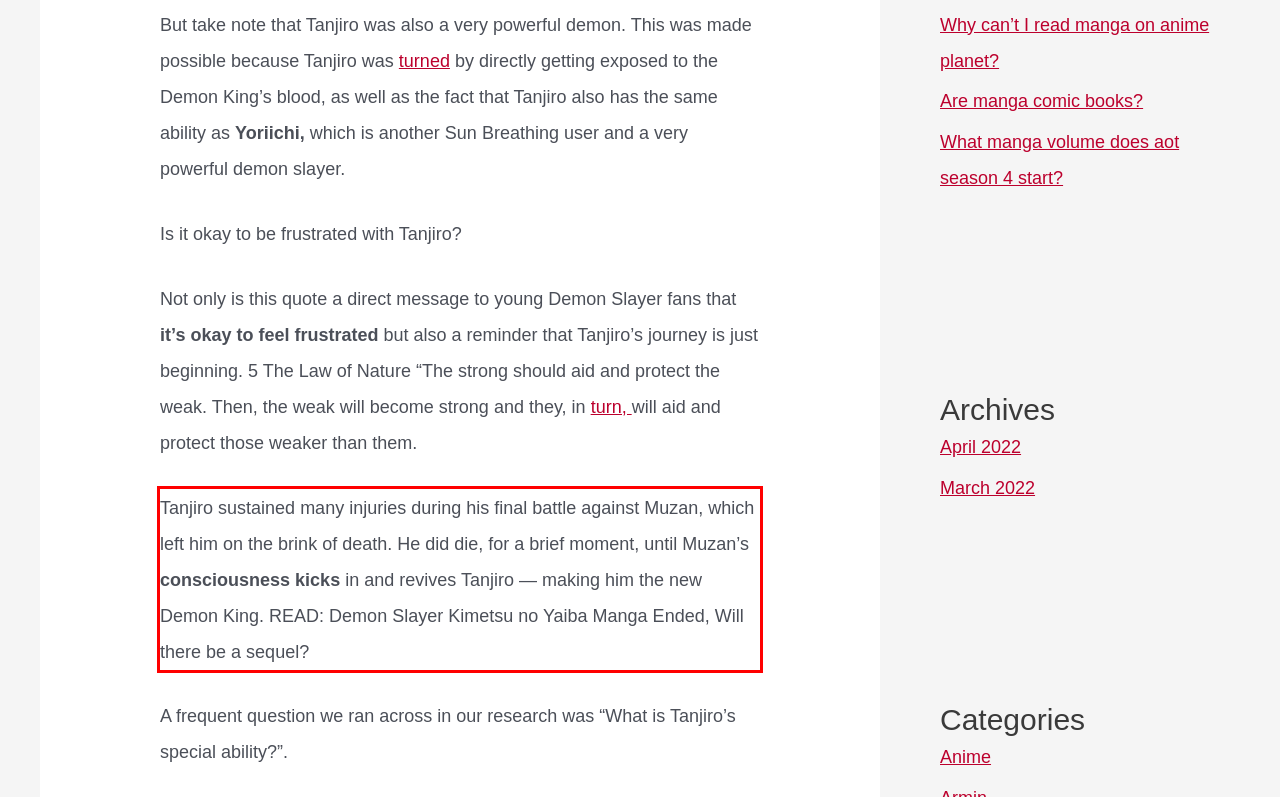You have a screenshot of a webpage where a UI element is enclosed in a red rectangle. Perform OCR to capture the text inside this red rectangle.

Tanjiro sustained many injuries during his final battle against Muzan, which left him on the brink of death. He did die, for a brief moment, until Muzan’s consciousness kicks in and revives Tanjiro — making him the new Demon King. READ: Demon Slayer Kimetsu no Yaiba Manga Ended, Will there be a sequel?